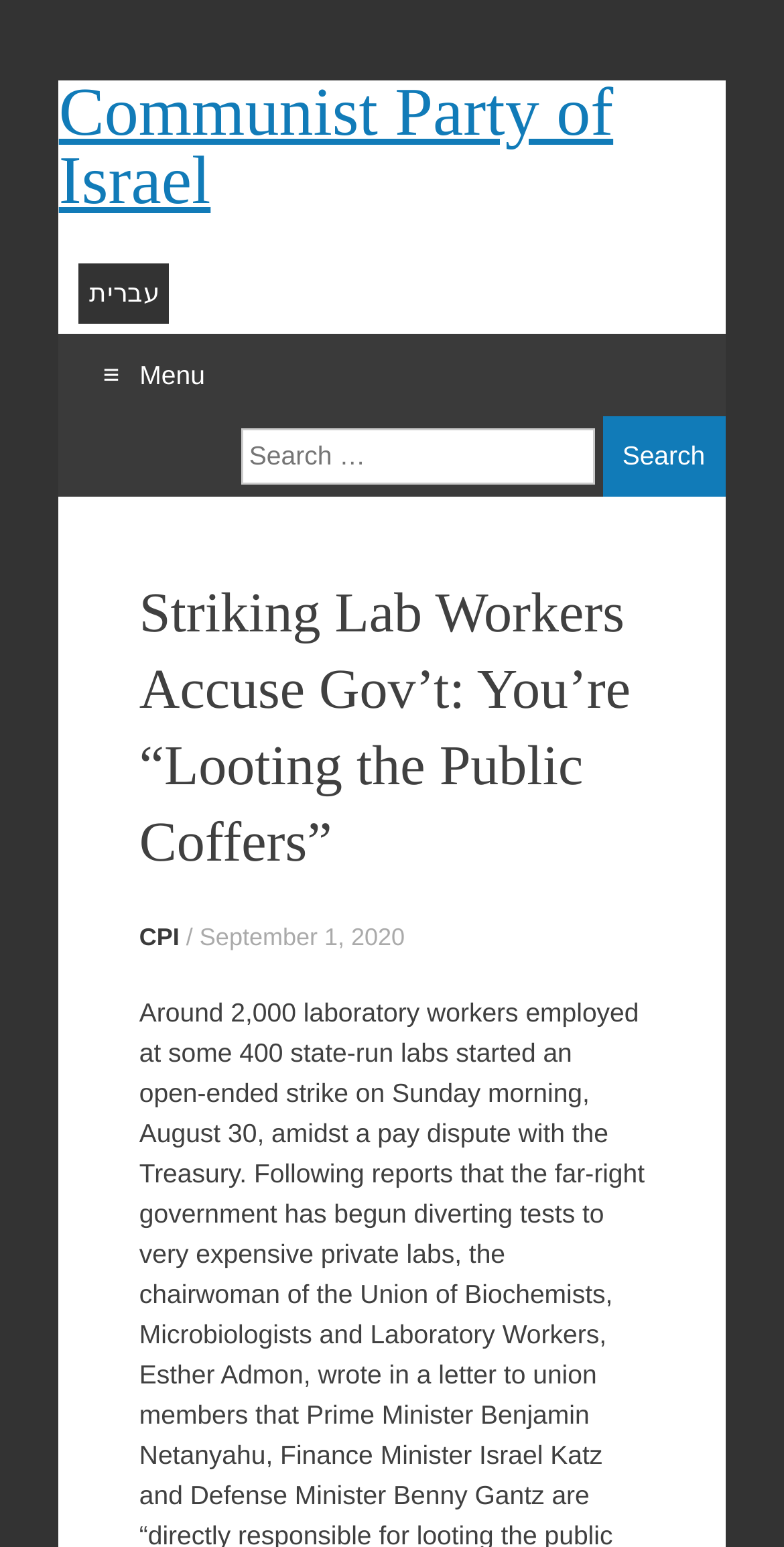What is the date of the article?
Refer to the image and respond with a one-word or short-phrase answer.

September 1, 2020